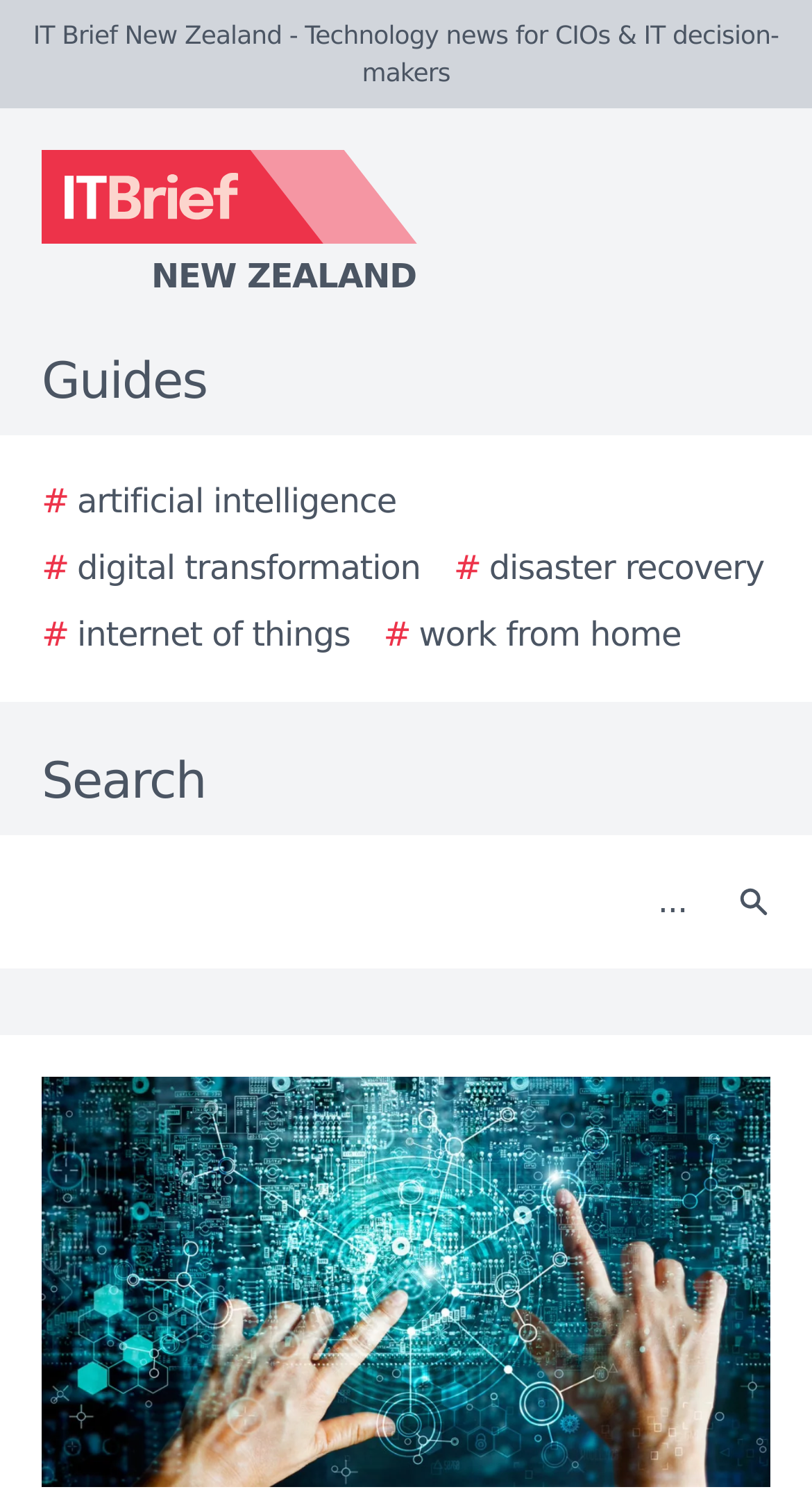How many links are under the Guides section?
Provide a concise answer using a single word or phrase based on the image.

5